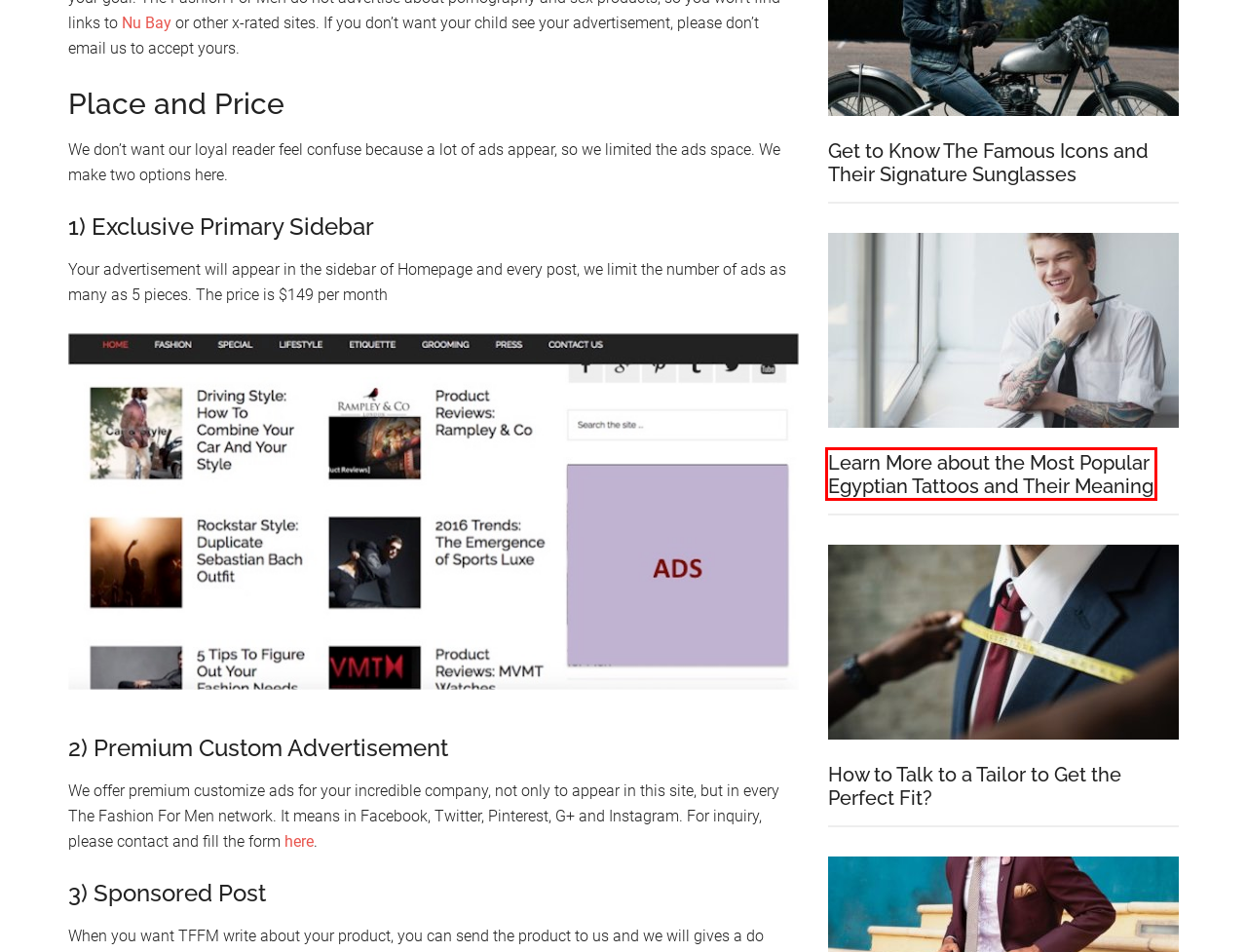You are provided with a screenshot of a webpage highlighting a UI element with a red bounding box. Choose the most suitable webpage description that matches the new page after clicking the element in the bounding box. Here are the candidates:
A. Dark Skin
B. Best Tattoo Shops: How to Single Out the Finest
C. Big Size
D. Learn More about the Most Popular Egyptian Tattoos and Their Meaning
E. How to Talk to a Tailor to Get the Perfect Fit?
F. Etiquette
G. The Fashion For Men – All About Men
H. Contact Us

D